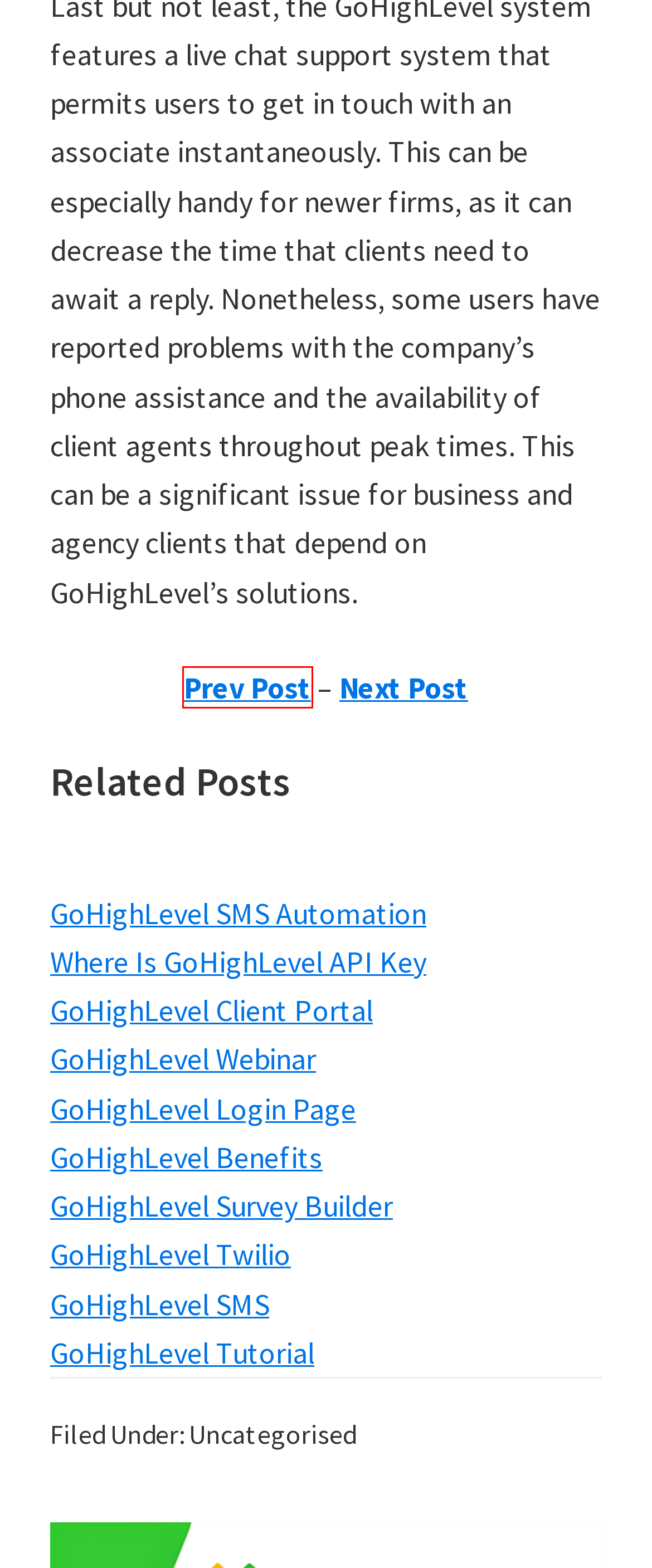Look at the screenshot of a webpage with a red bounding box and select the webpage description that best corresponds to the new page after clicking the element in the red box. Here are the options:
A. GoHighLevel Webinar – Your Comprehensive Guide!
B. GoHighLevel Tutorial – Your Comprehensive Guide!
C. GoHighLevel Benefits – Your Comprehensive Guide!
D. GoHighLevel Login Page – Your Comprehensive Guide!
E. Internal Notification GoHighLevel – Your Comprehensive Guide!
F. GoHighLevel SMS – Your Comprehensive Guide!
G. GoHighLevel Survey Builder – Your Comprehensive Guide!
H. Import ClickFunnels to GoHighLevel (Migration) – Your Comprehensive Guide!

H